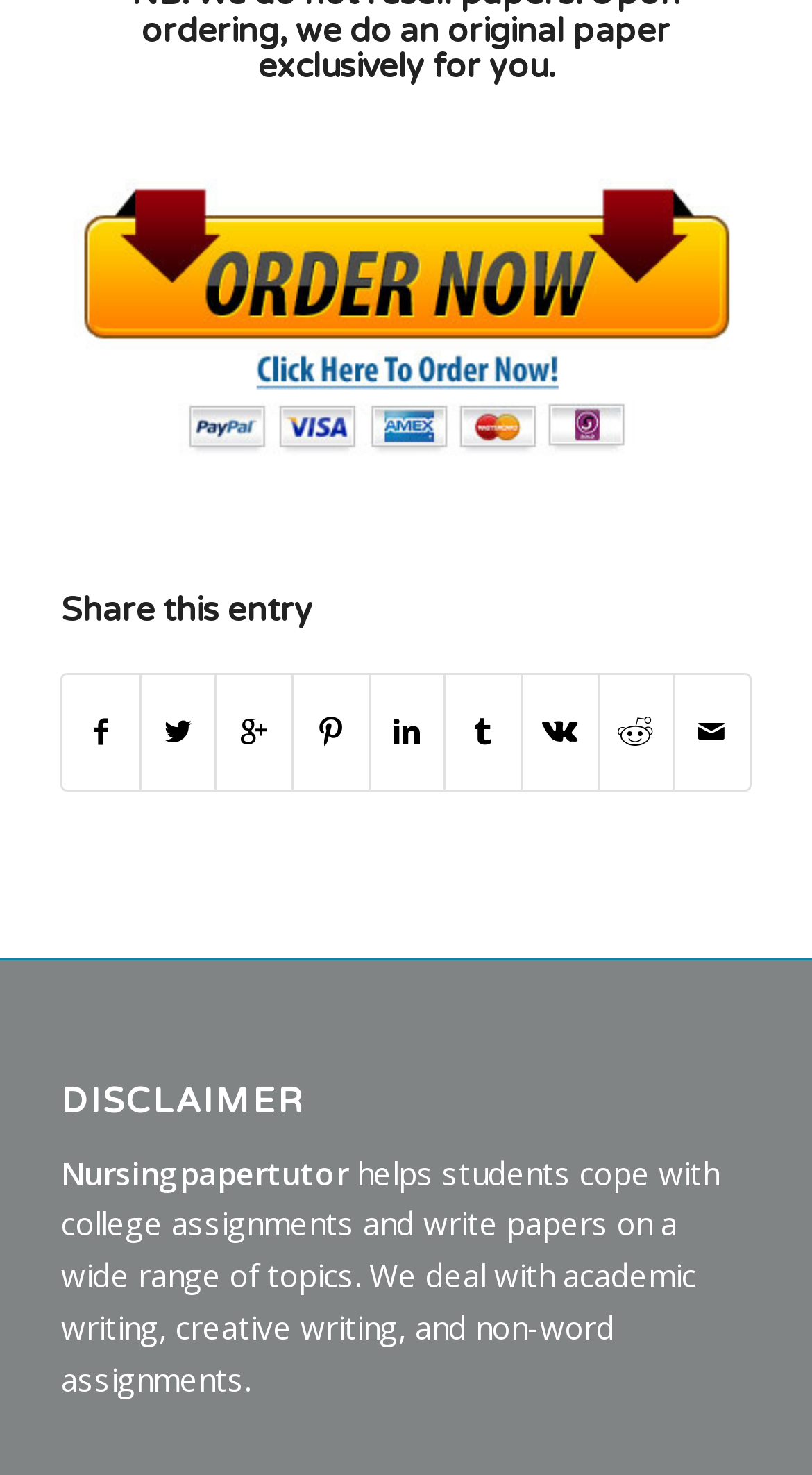How many social media links are visible?
Based on the visual, give a brief answer using one word or a short phrase.

8